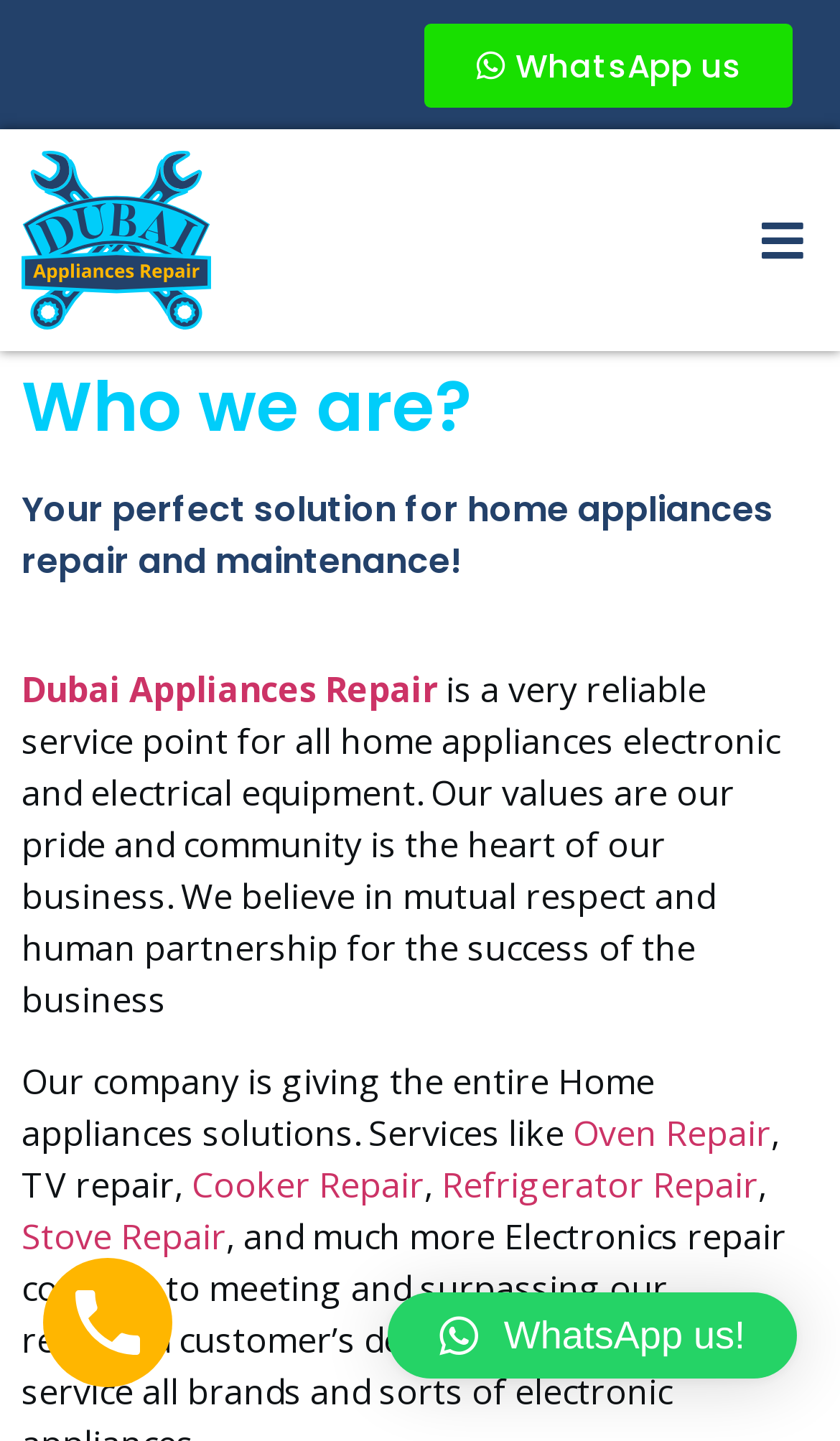What is the company's mission?
Your answer should be a single word or phrase derived from the screenshot.

Mutual respect and human partnership